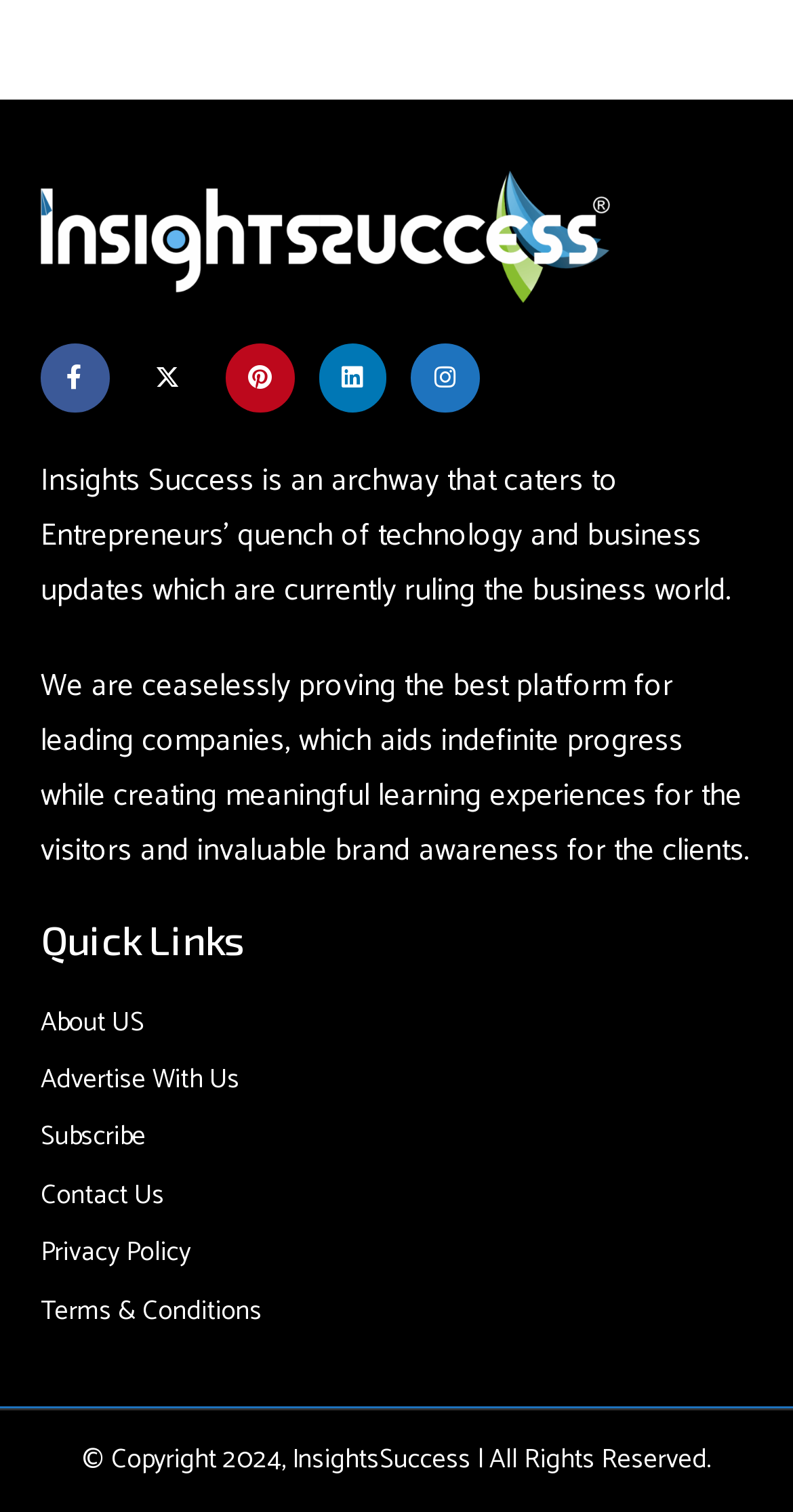Find the bounding box coordinates of the clickable region needed to perform the following instruction: "Click on Facebook link". The coordinates should be provided as four float numbers between 0 and 1, i.e., [left, top, right, bottom].

[0.051, 0.227, 0.137, 0.272]